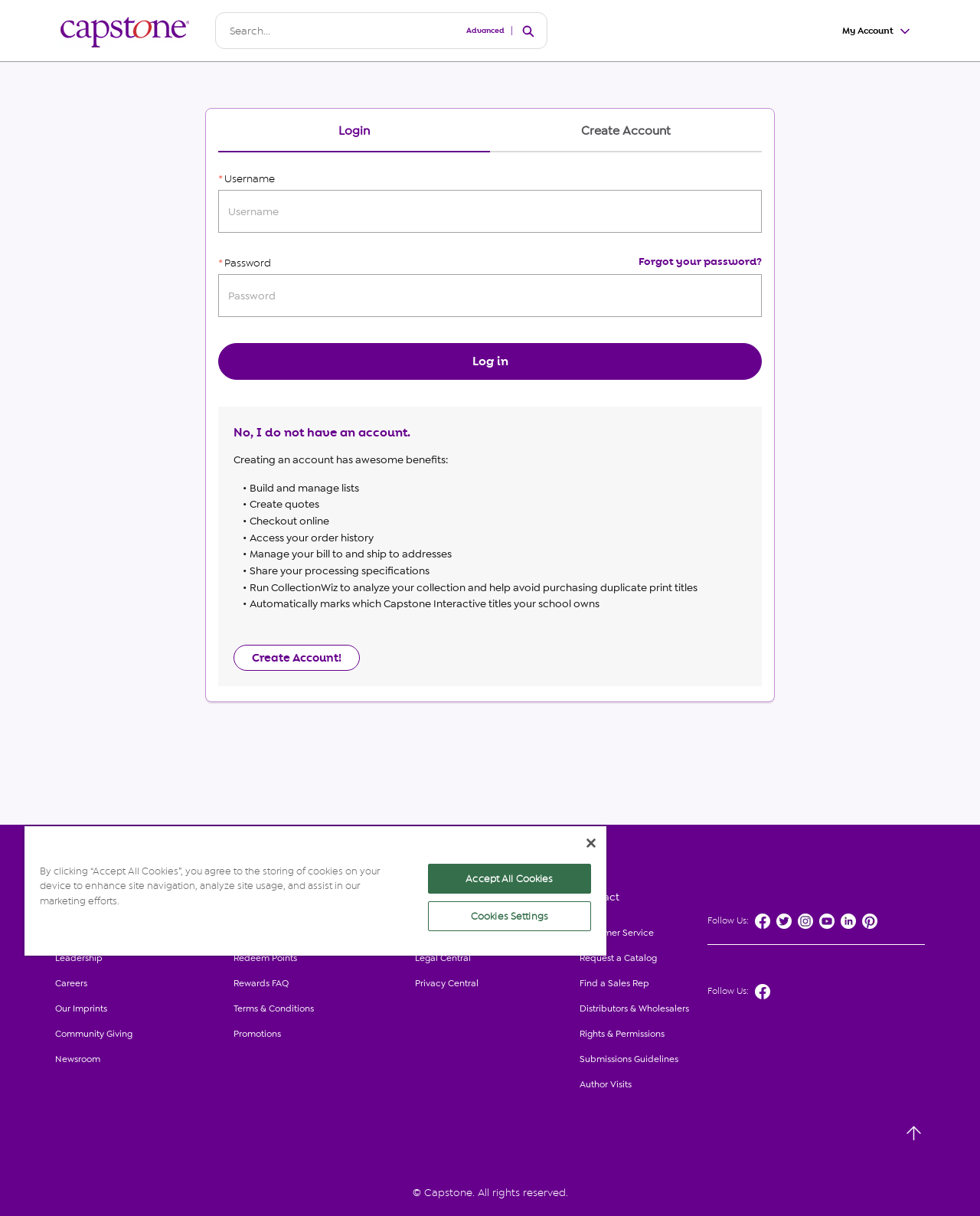Please identify the bounding box coordinates for the region that you need to click to follow this instruction: "Go to the About Us page".

[0.056, 0.757, 0.154, 0.778]